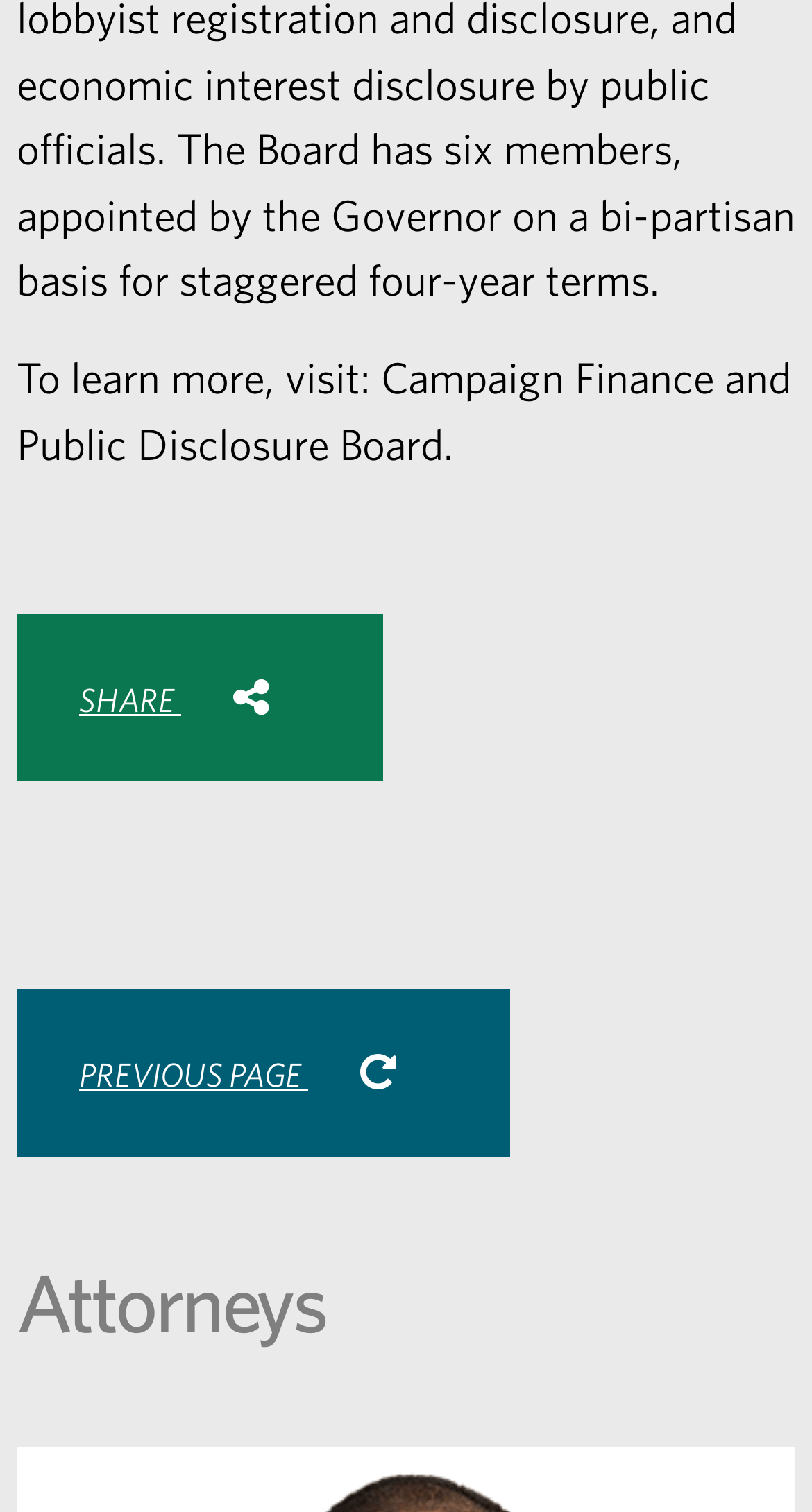Answer with a single word or phrase: 
What is the function of the 'PREVIOUS PAGE' link?

To go back to previous page